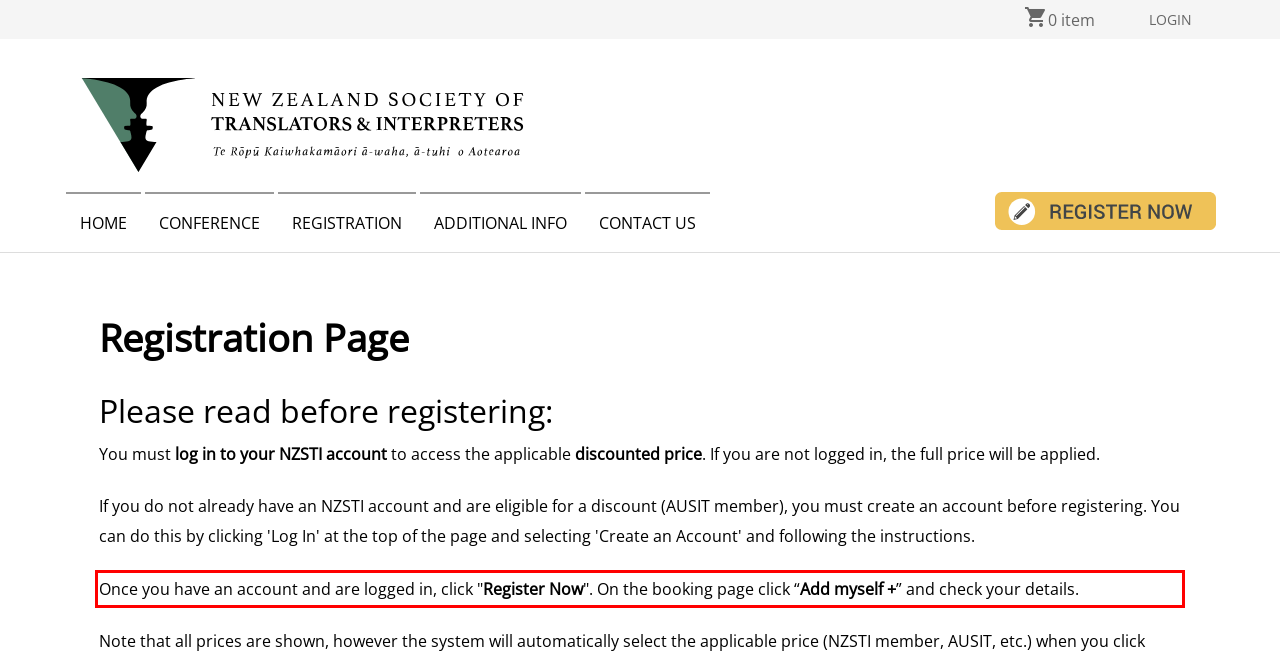Look at the screenshot of the webpage, locate the red rectangle bounding box, and generate the text content that it contains.

Once you have an account and are logged in, click "Register Now". On the booking page click “Add myself +” and check your details.